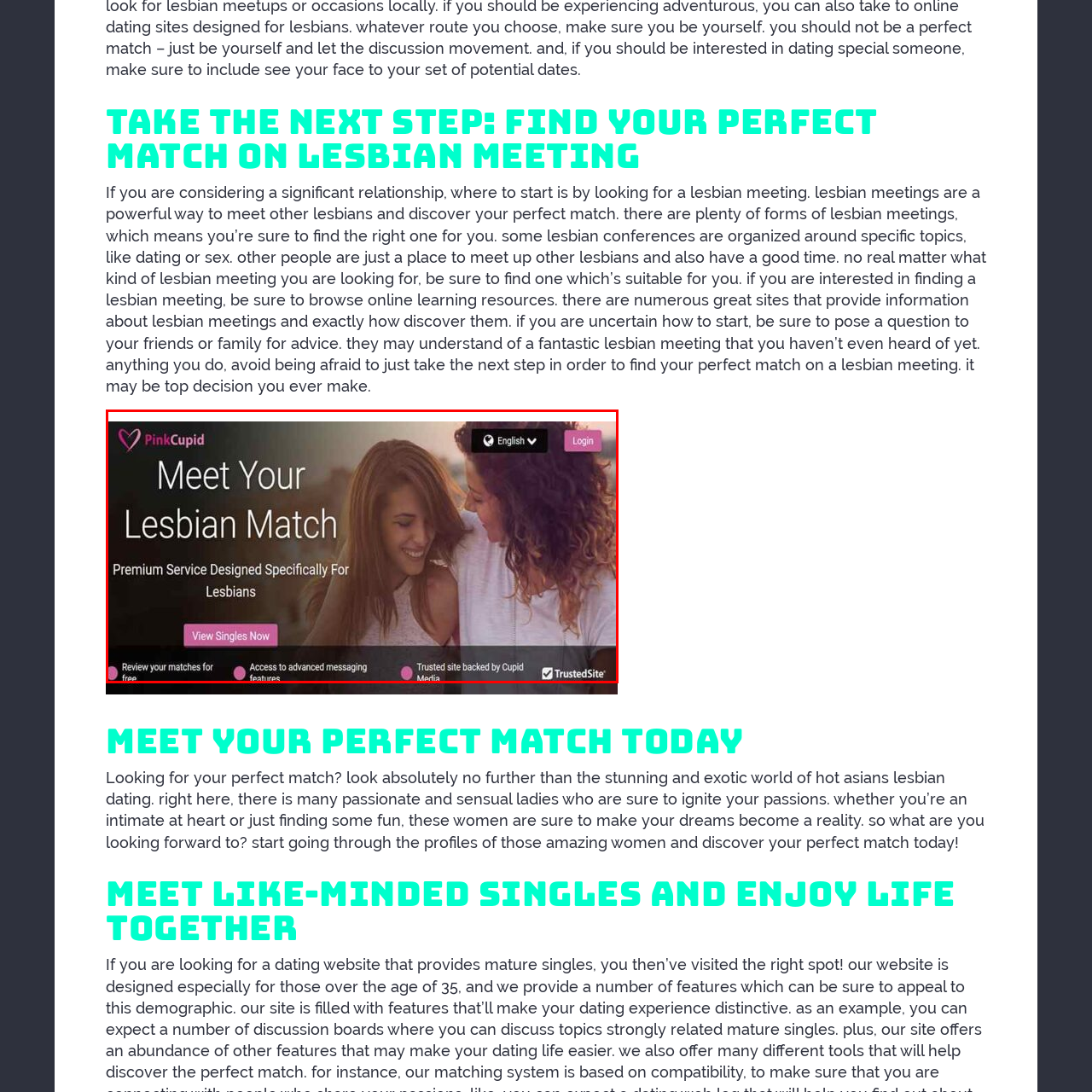Please scrutinize the portion of the image inside the purple boundary and provide an elaborate answer to the question below, relying on the visual elements: 
What is the call-to-action button labeled?

Below the image, there's a call-to-action button labeled 'View Singles Now', inviting users to explore profiles and take the next step in their dating journey.